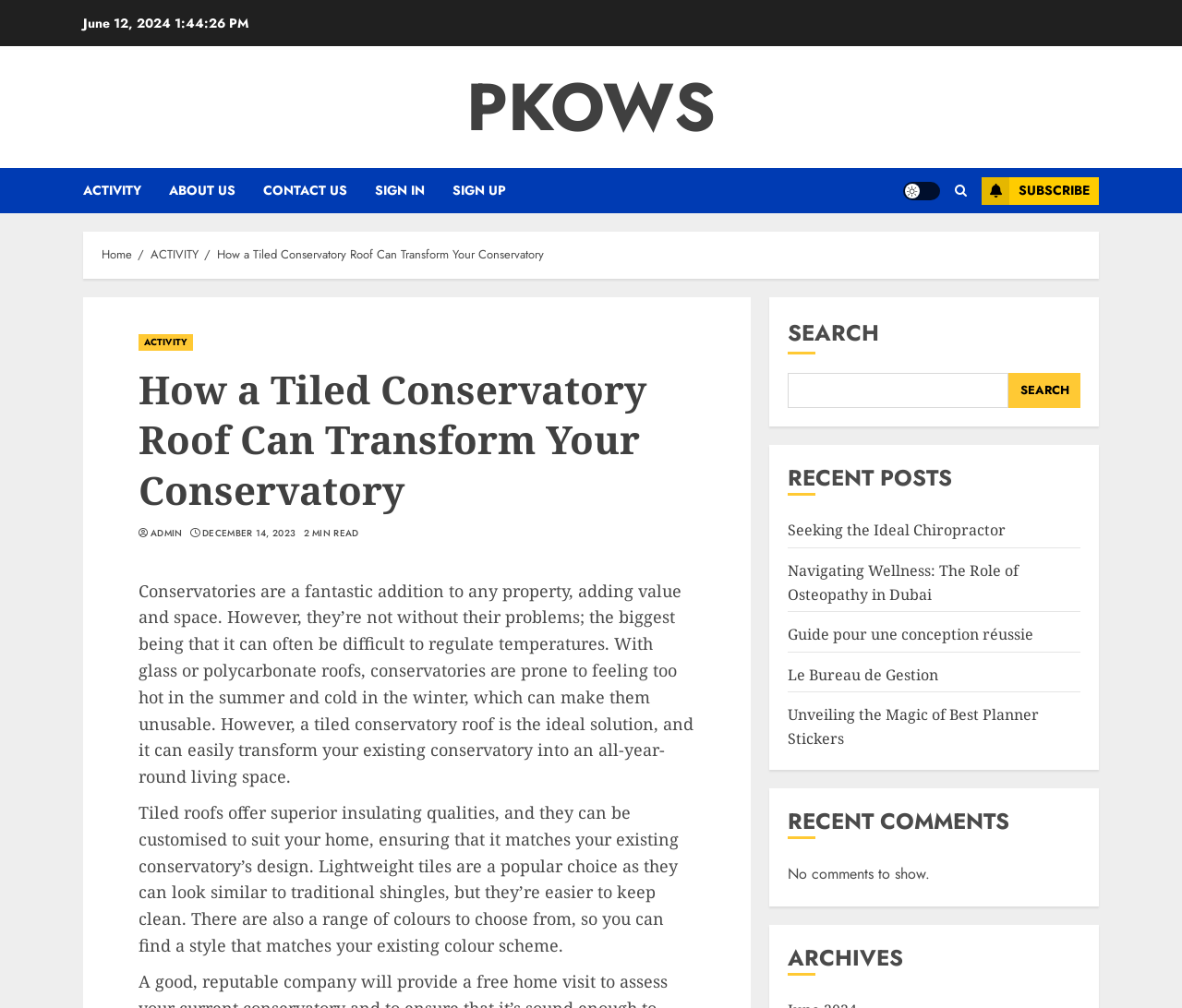Locate the bounding box of the UI element described by: "Subscribe" in the given webpage screenshot.

[0.83, 0.175, 0.93, 0.203]